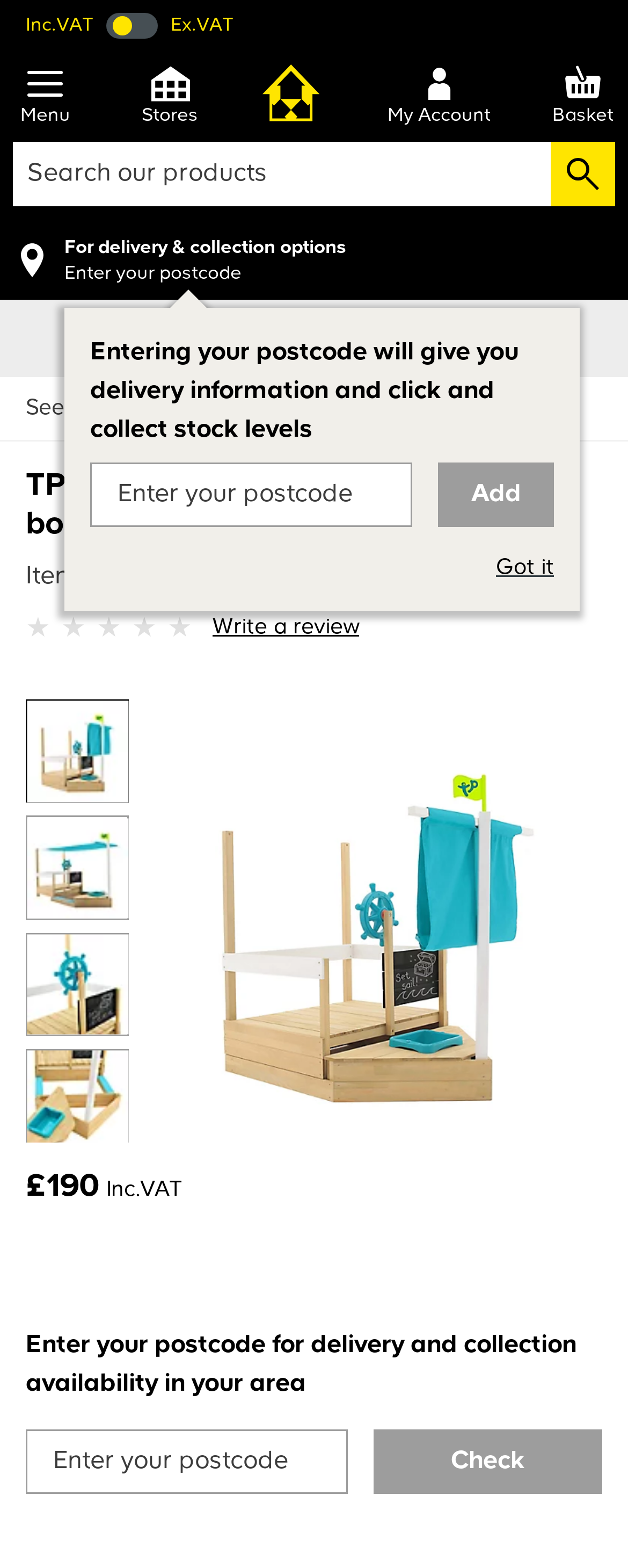Based on what you see in the screenshot, provide a thorough answer to this question: What is the type of product being sold?

I found the type of product being sold by looking at the heading element on the webpage. Specifically, I found the text 'TP Toys Ahoy Wooden Playground boat', which suggests that the product being sold is a type of playhouse.